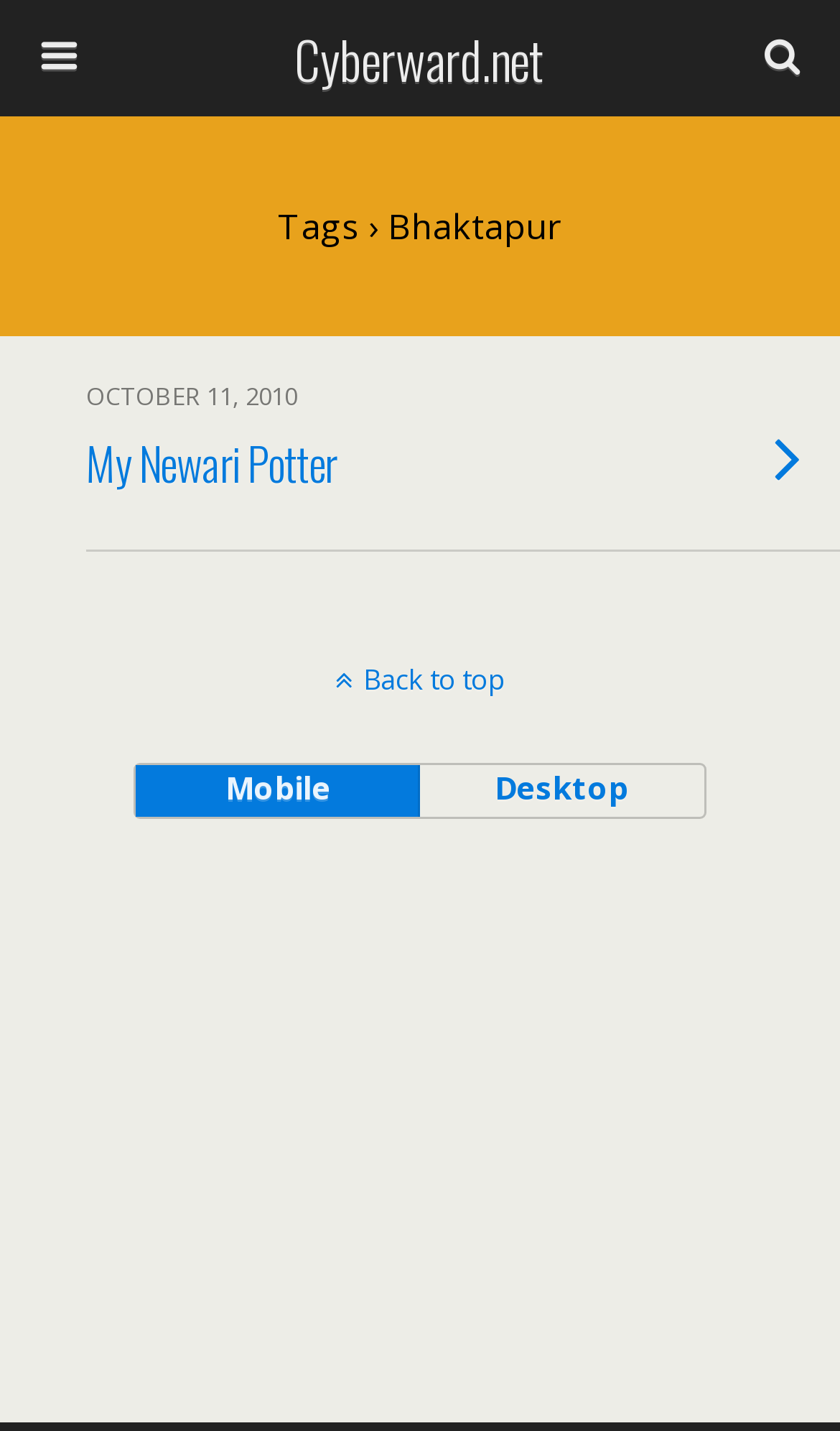Extract the bounding box coordinates for the HTML element that matches this description: "name="s" placeholder="Search this website…"". The coordinates should be four float numbers between 0 and 1, i.e., [left, top, right, bottom].

[0.051, 0.089, 0.754, 0.13]